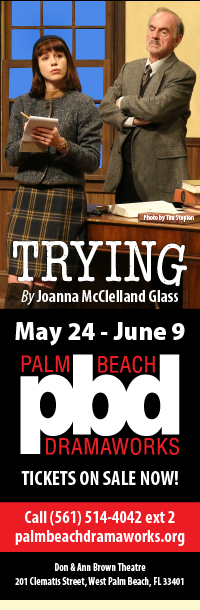Offer a detailed narrative of the image's content.

This image is a promotional banner for the play "Trying," written by Joanna McClelland Glass, which will be performed at Palm Beach Dramaworks from May 24 to June 9. The visual features two characters in a rehearsal setting, standing in front of a wooden desk with a backdrop of windows. The female character, depicted on the left, appears focused while holding a script, dressed in a stylish outfit. The male character is on the right, dressed in formal attire with a slight smirk, adding a contrasting dynamic to the scene. 

The banner prominently displays the title of the play, along with the dates of the performance and notes that tickets are now on sale. Additional details are provided for contacting the theater and its location. The design combines theater elements with appealing visuals to attract potential audience members to the performance.